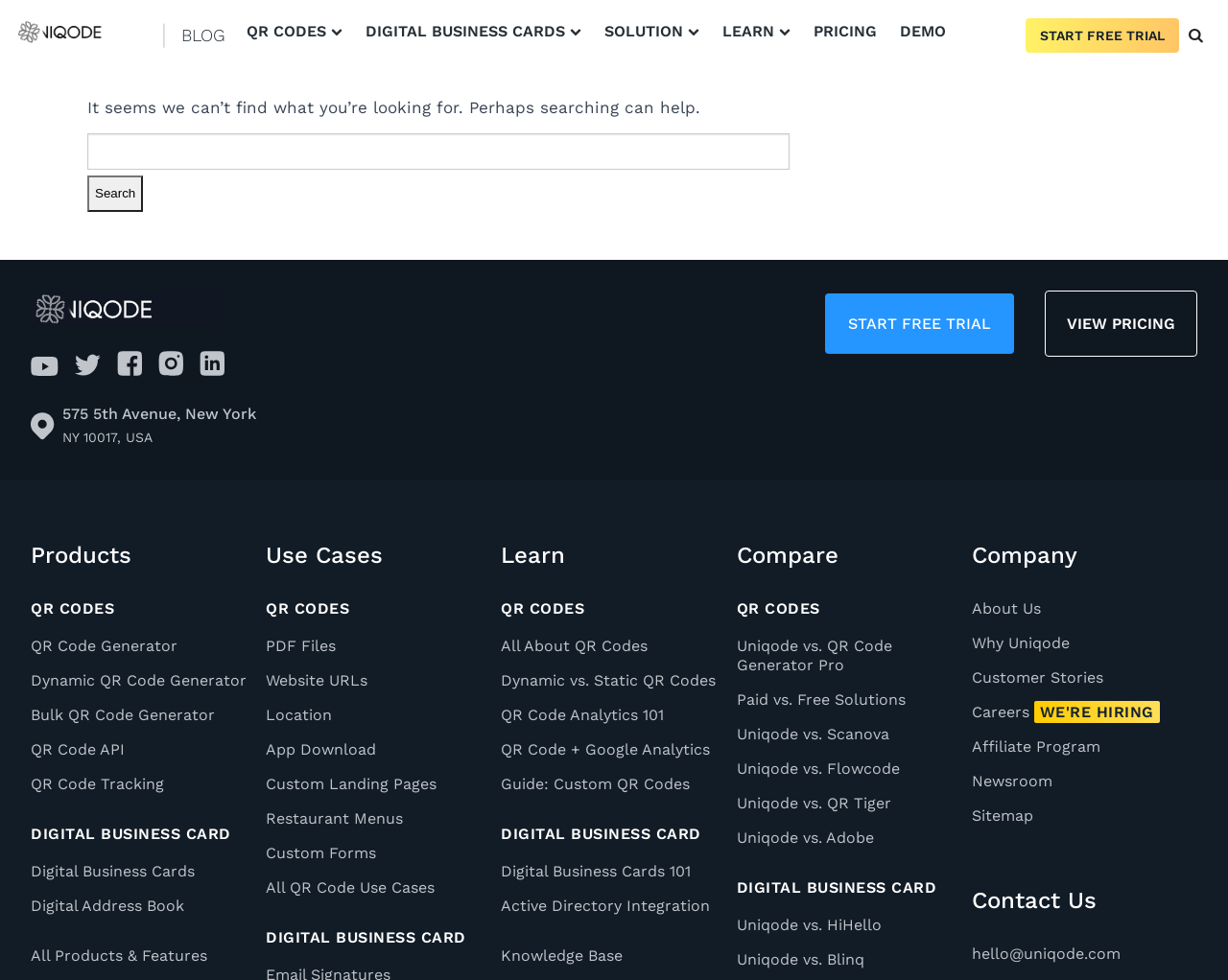What is the company name mentioned on the webpage?
Based on the image, give a one-word or short phrase answer.

Uniqode